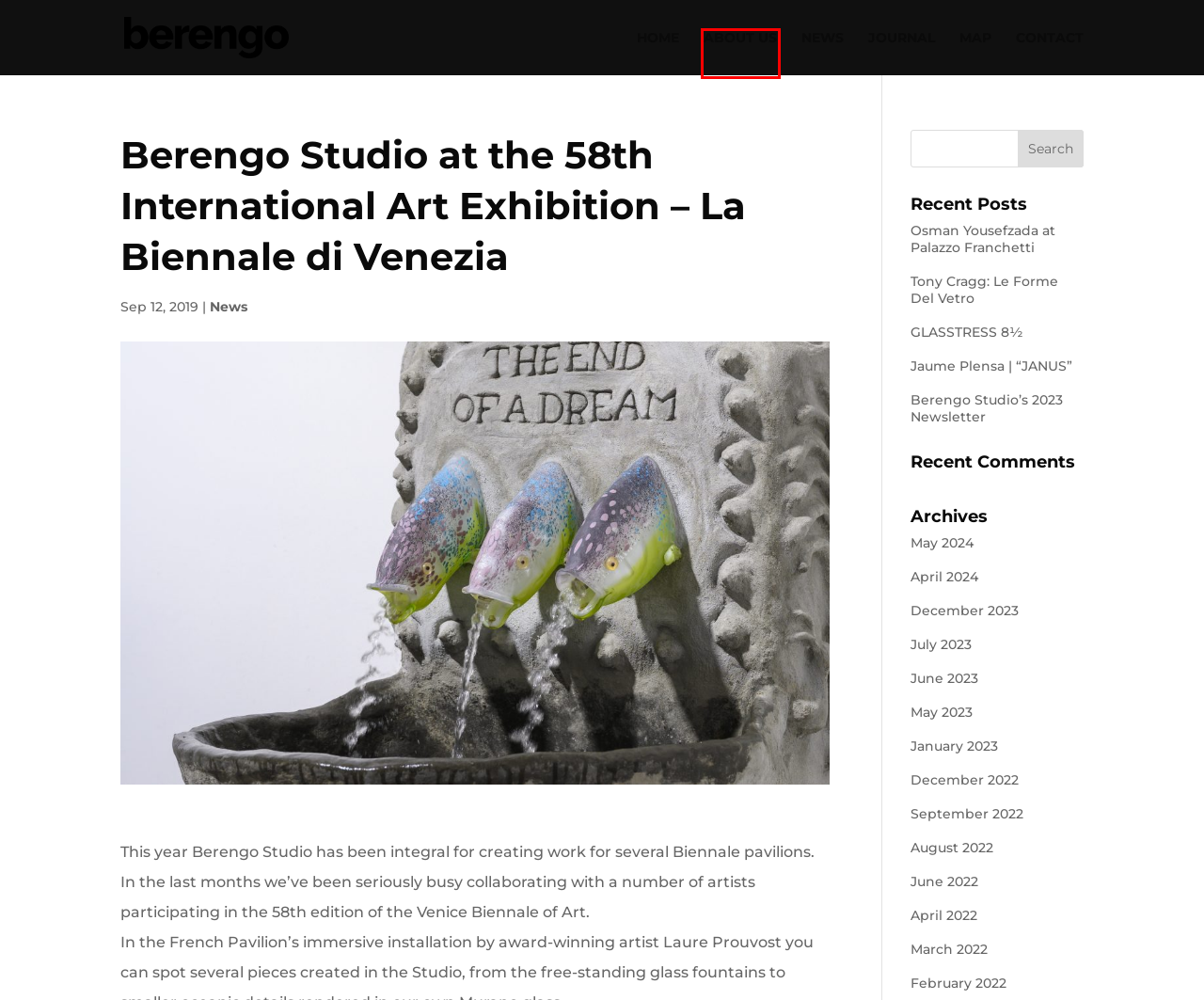You are given a screenshot of a webpage within which there is a red rectangle bounding box. Please choose the best webpage description that matches the new webpage after clicking the selected element in the bounding box. Here are the options:
A. Journal | Berengo.com
B. Jaume Plensa | “JANUS” | Berengo.com
C. Archives | Berengo.com
D. About us | Berengo.com
E. Contact | Berengo.com
F. Map | Berengo.com
G. News | Berengo.com
H. Osman Yousefzada at Palazzo Franchetti | Berengo.com

D